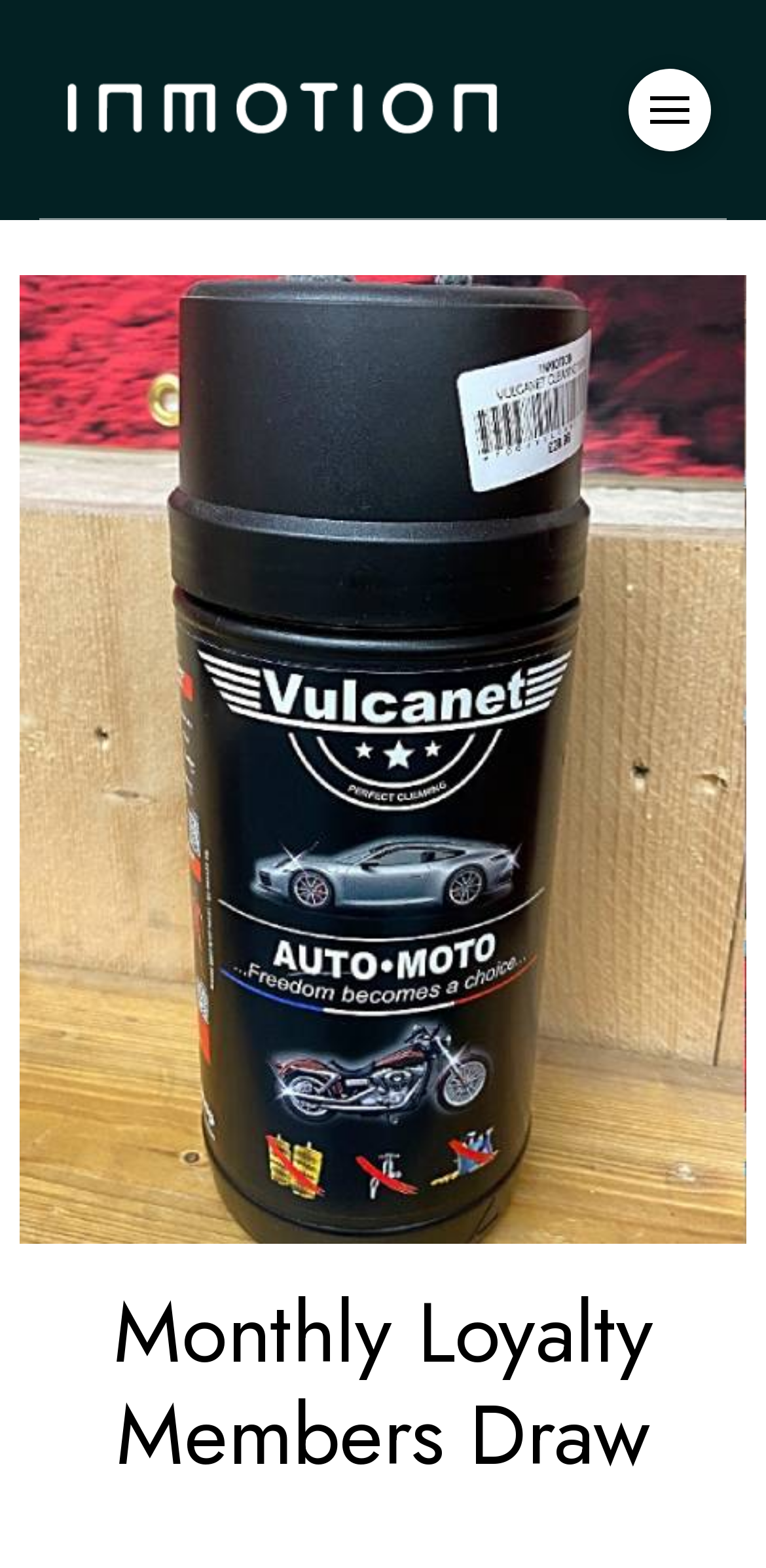Identify and provide the bounding box coordinates of the UI element described: "aria-label="Toggle Modal Content"". The coordinates should be formatted as [left, top, right, bottom], with each number being a float between 0 and 1.

[0.821, 0.043, 0.928, 0.096]